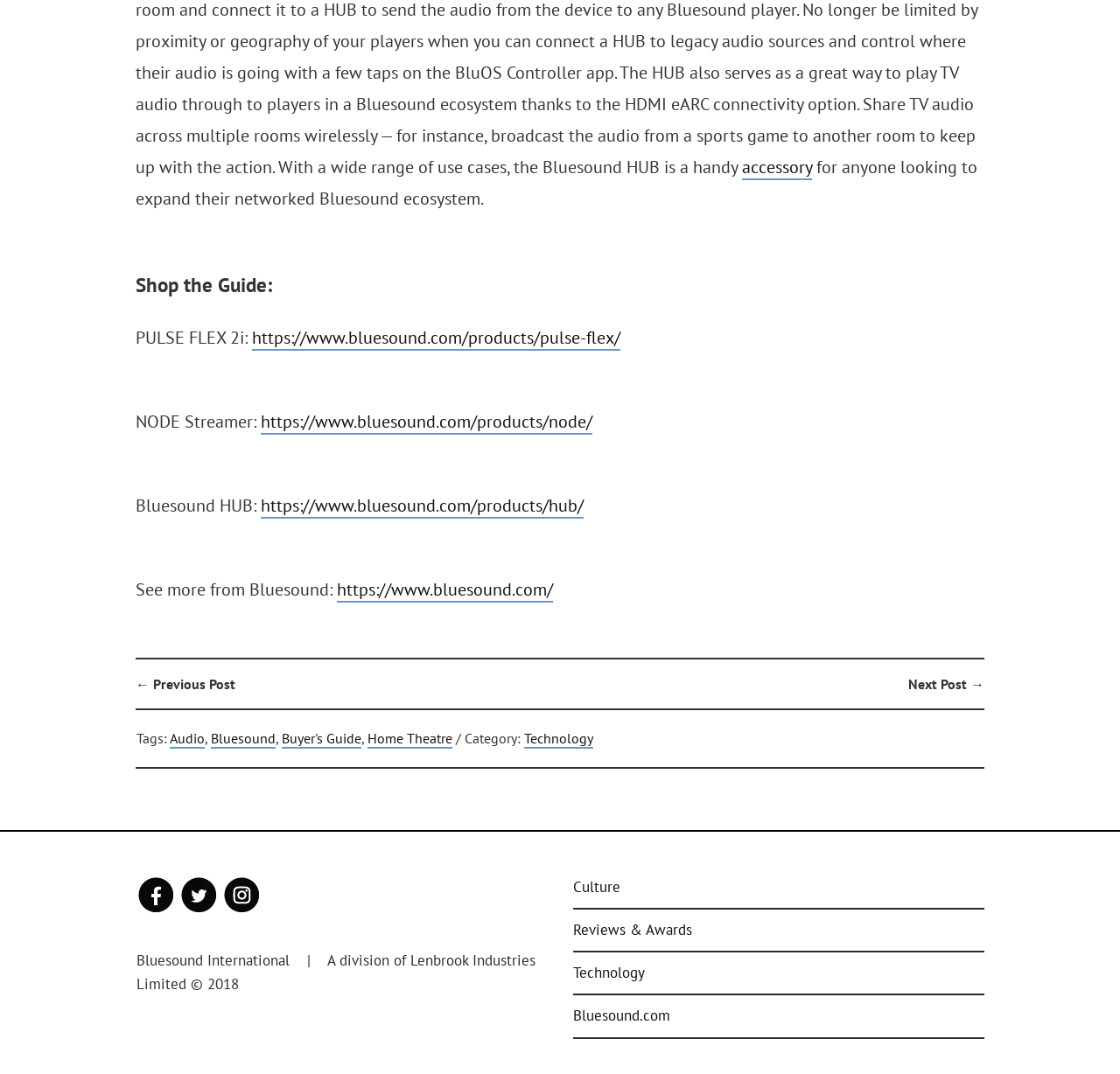What categories are listed in the footer section?
Examine the image and give a concise answer in one word or a short phrase.

Audio, Technology, Home Theatre